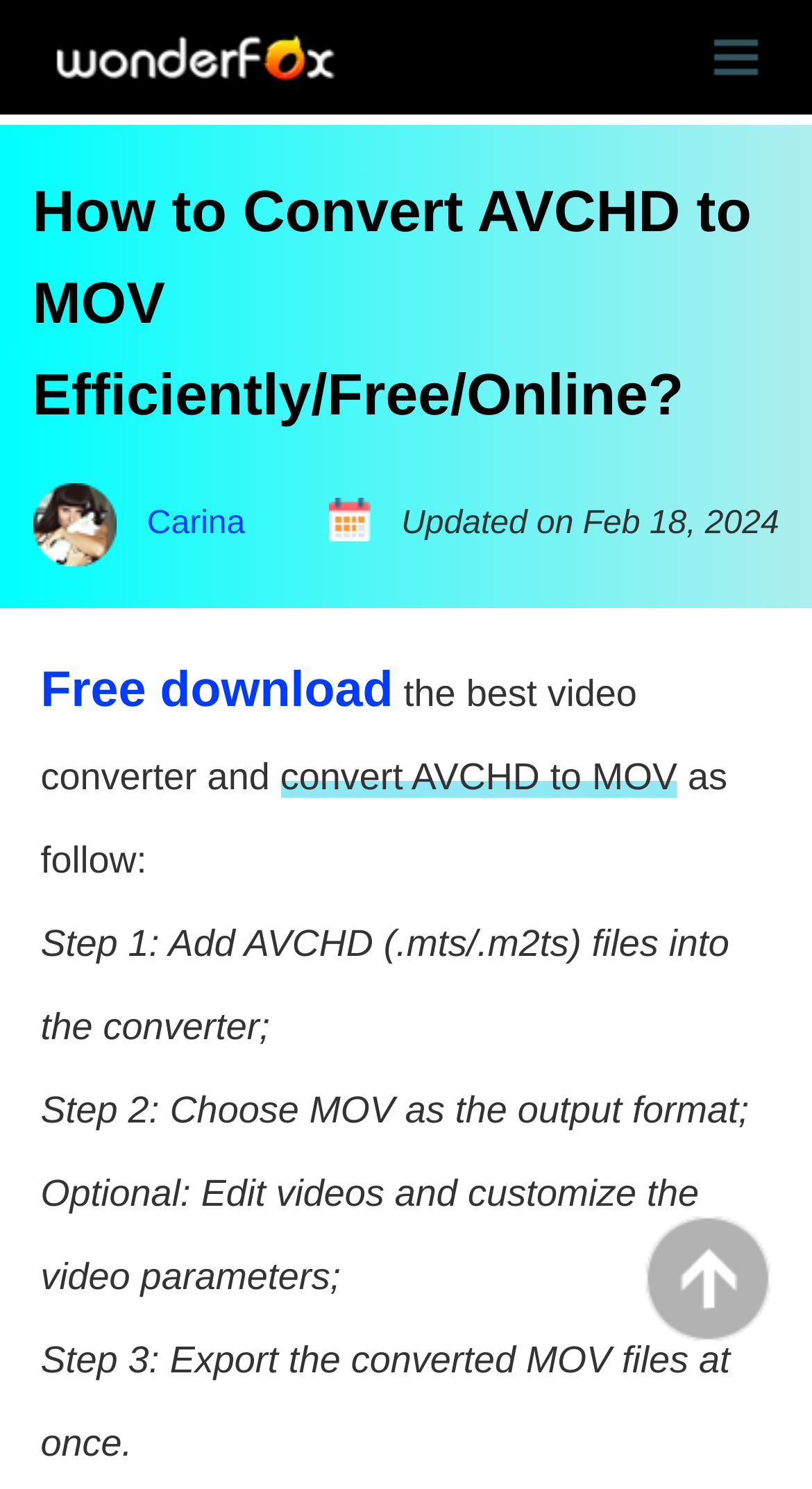Answer with a single word or phrase: 
What is the date of the last update?

Feb 18, 2024